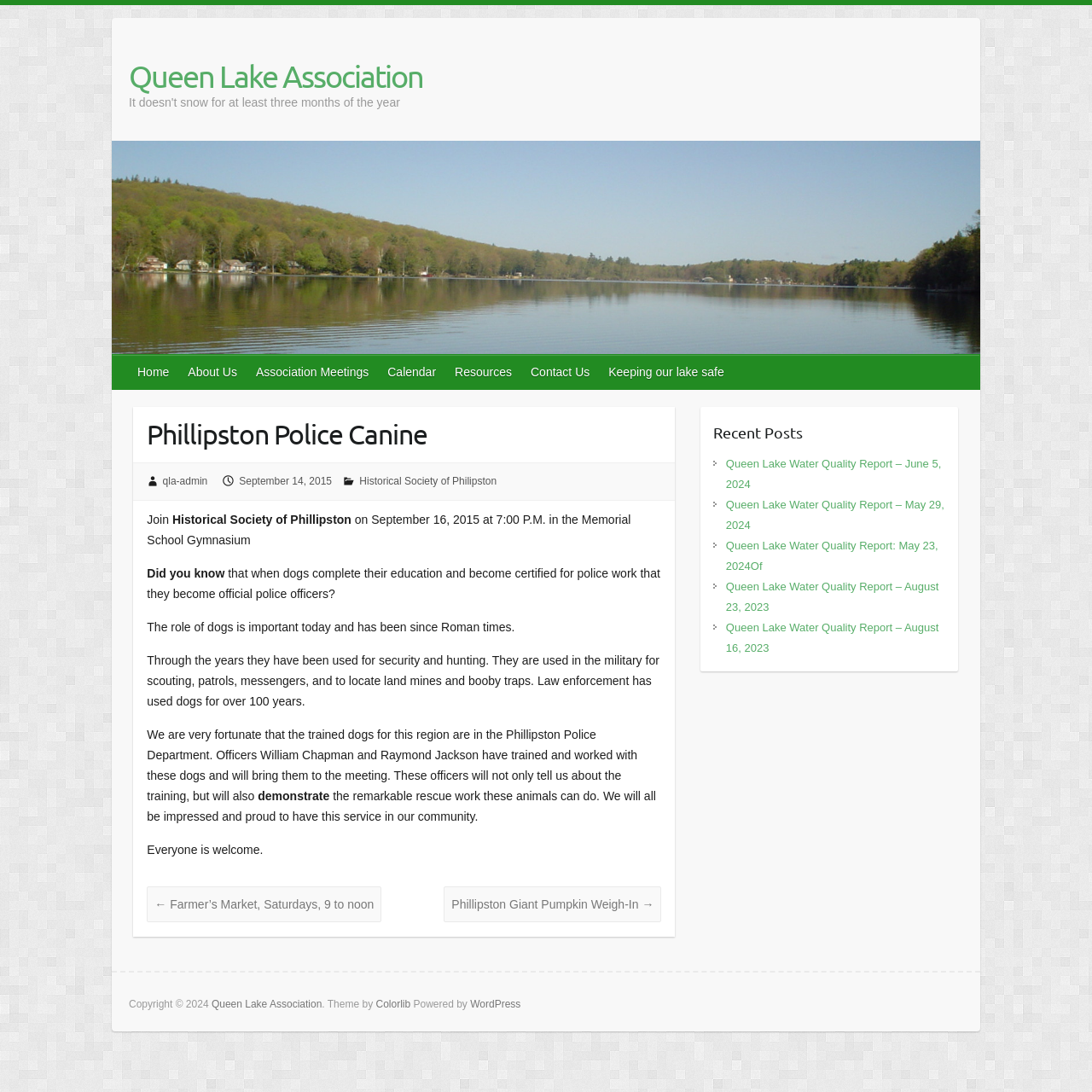Can you look at the image and give a comprehensive answer to the question:
What is the name of the police department mentioned in the article?

The article mentions that 'We are very fortunate that the trained dogs for this region are in the Phillipston Police Department.' This indicates that the name of the police department mentioned in the article is Phillipston Police Department.